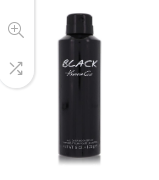Describe all the aspects of the image extensively.

The image showcases a sleek, black bottle of Kenneth Cole Black Body Spray designed for men. The packaging features a minimalist aesthetic with the word "BLACK" prominently displayed in white lettering, conveying a sense of sophistication and modernity. The bottle is cylindrical, with a matte finish that enhances its elegant appearance. This body spray is part of the Kenneth Cole fragrance line, known for its distinctive scents and stylish designs. The product is presented as a part of the "Related Products" section, making it an attractive option for consumers looking to refresh their fragrance collection.